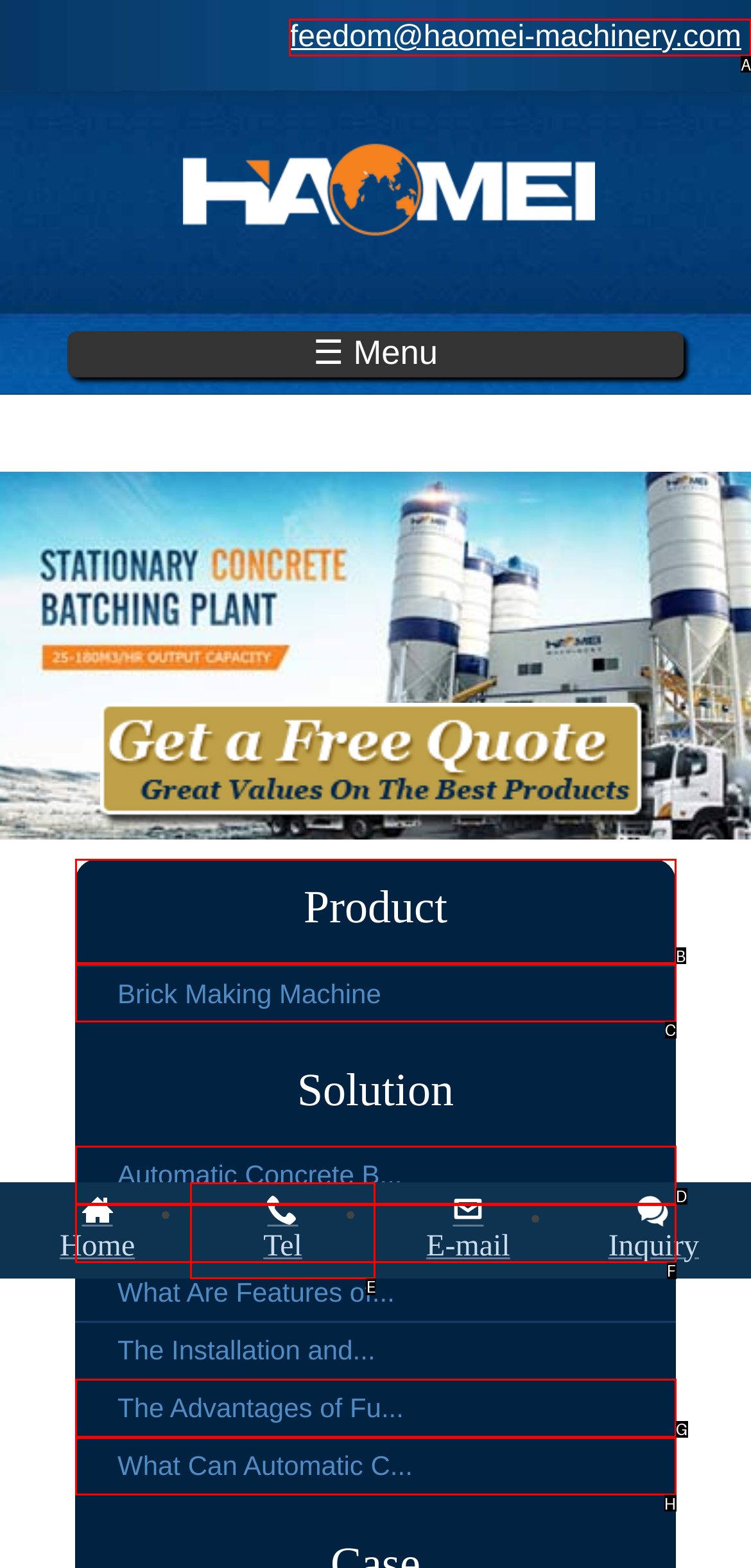Which choice should you pick to execute the task: Contact us via email
Respond with the letter associated with the correct option only.

A